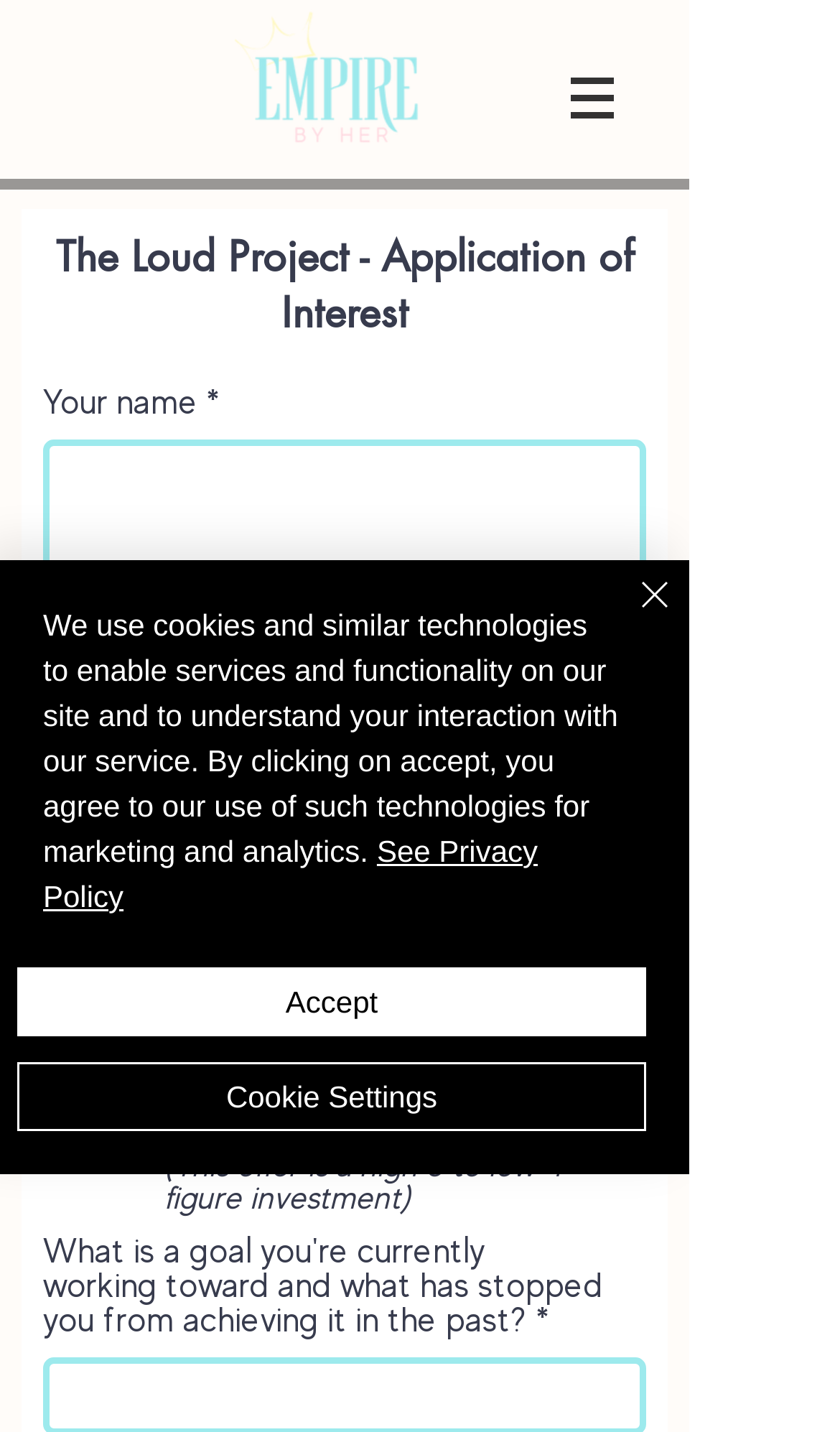What information is required to fill out the application form?
By examining the image, provide a one-word or phrase answer.

Name, business name, email, socials and website